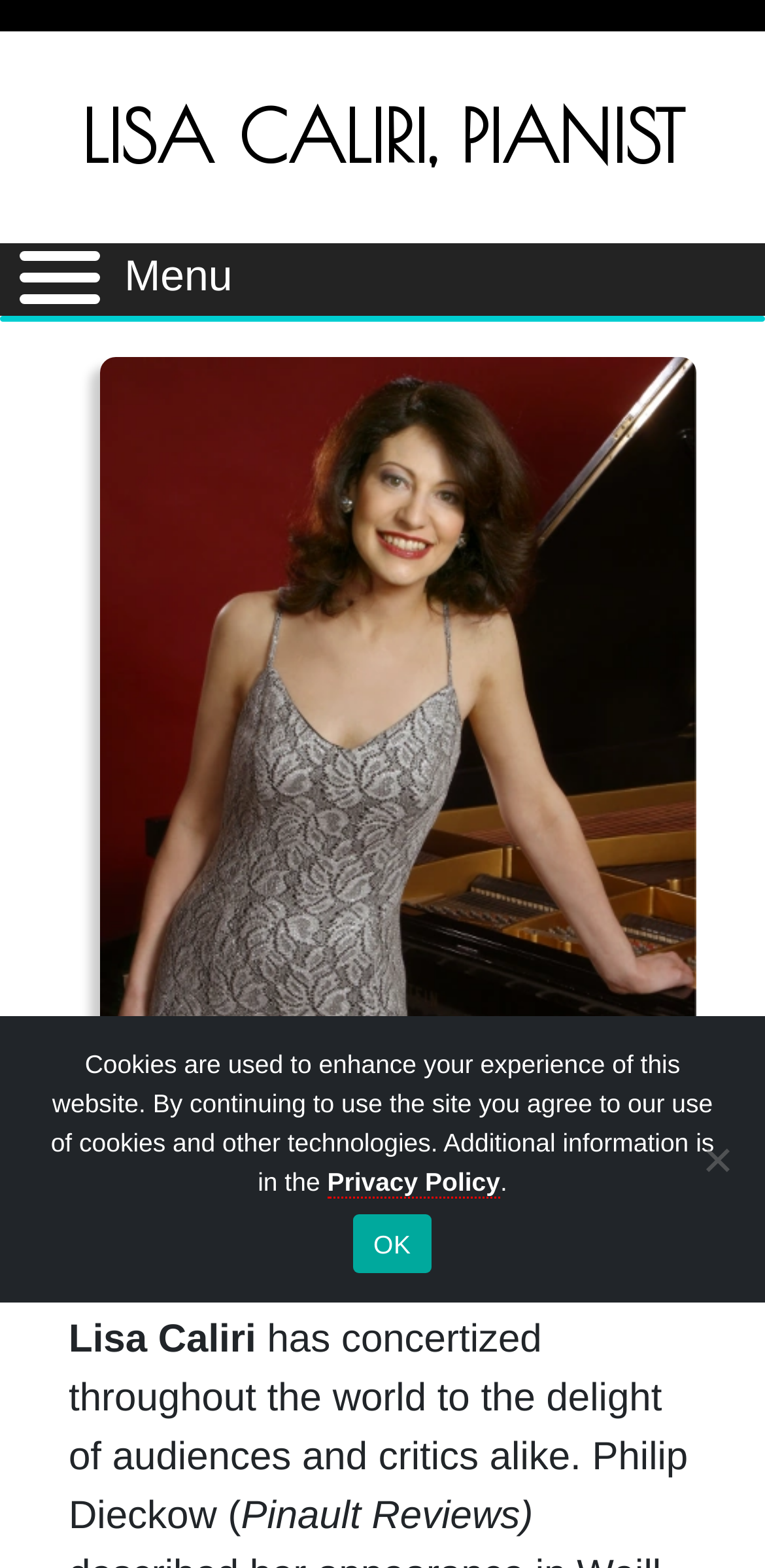What is the source of the quote about Lisa Caliri?
Based on the visual, give a brief answer using one word or a short phrase.

Pinault Reviews